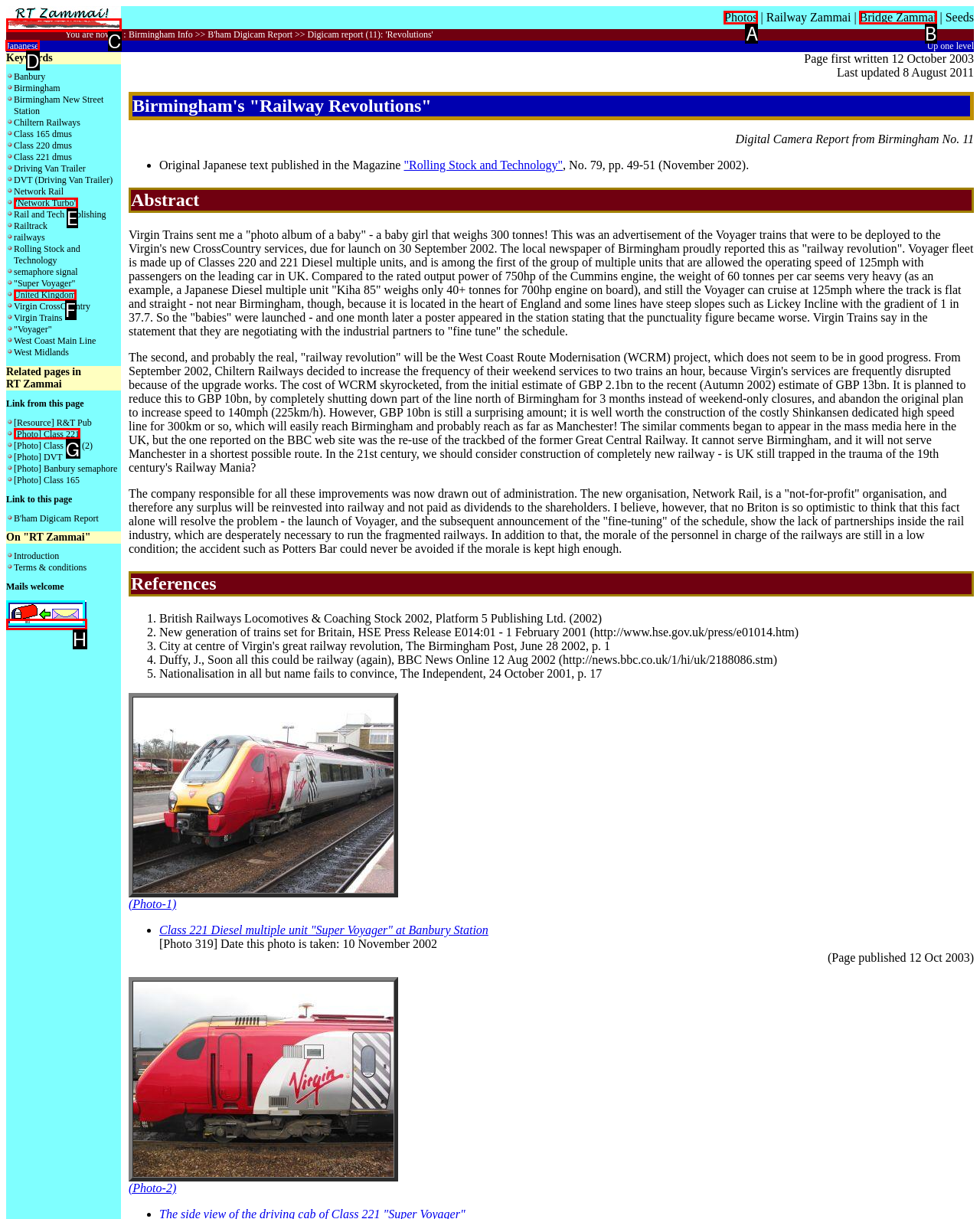Determine which HTML element to click on in order to complete the action: Select Japanese.
Reply with the letter of the selected option.

D